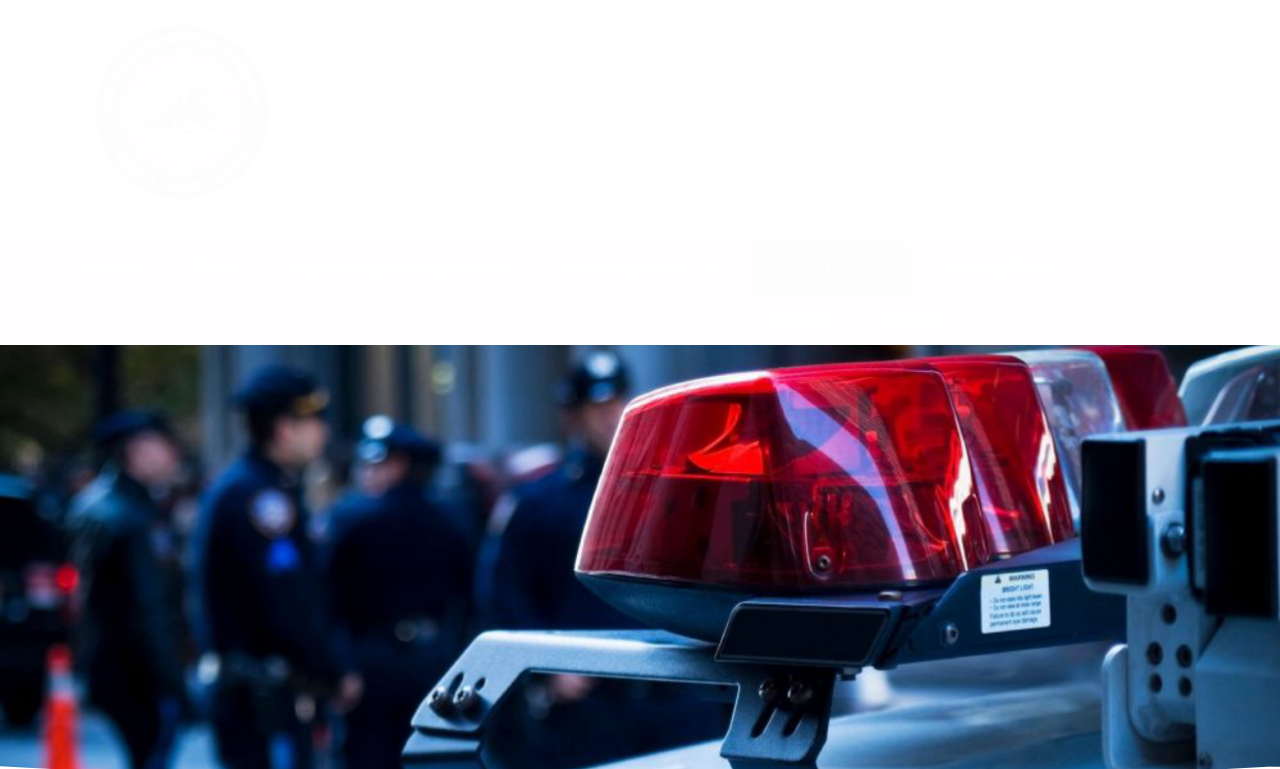Please indicate the bounding box coordinates for the clickable area to complete the following task: "view upcoming training events". The coordinates should be specified as four float numbers between 0 and 1, i.e., [left, top, right, bottom].

[0.216, 0.313, 0.408, 0.38]